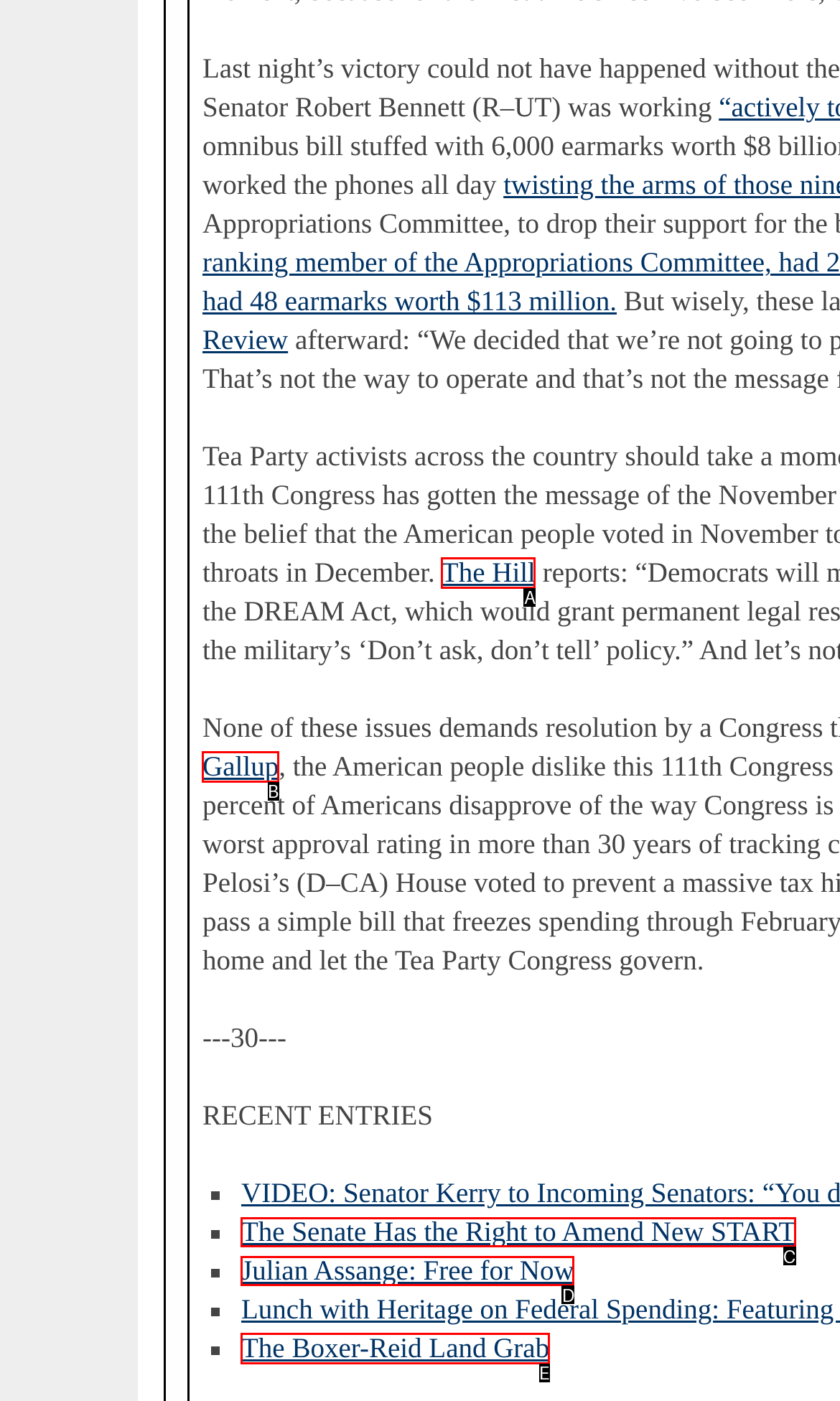Determine which option matches the description: Gallup. Answer using the letter of the option.

B